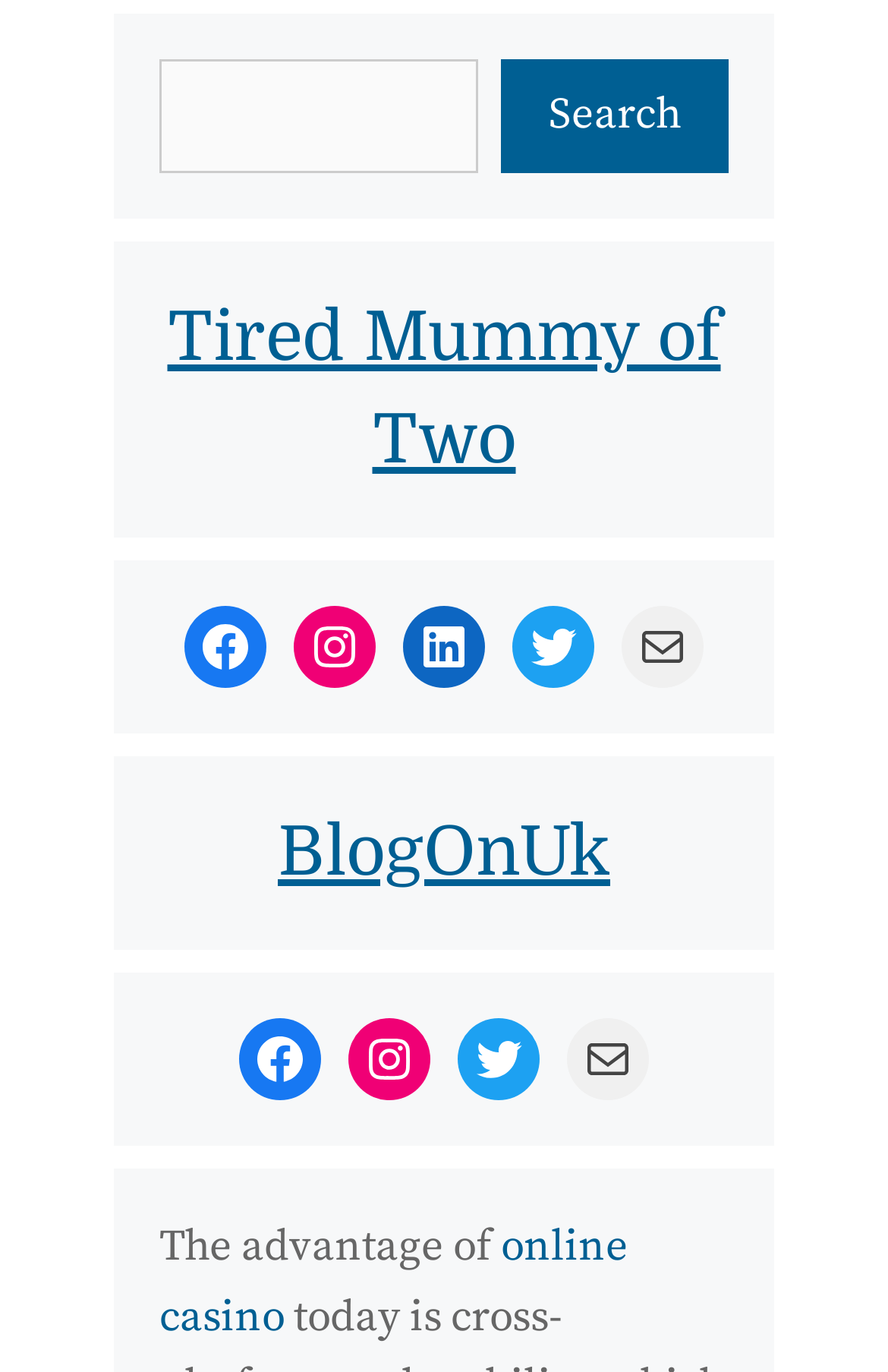Could you provide the bounding box coordinates for the portion of the screen to click to complete this instruction: "Read the blog"?

[0.313, 0.593, 0.687, 0.65]